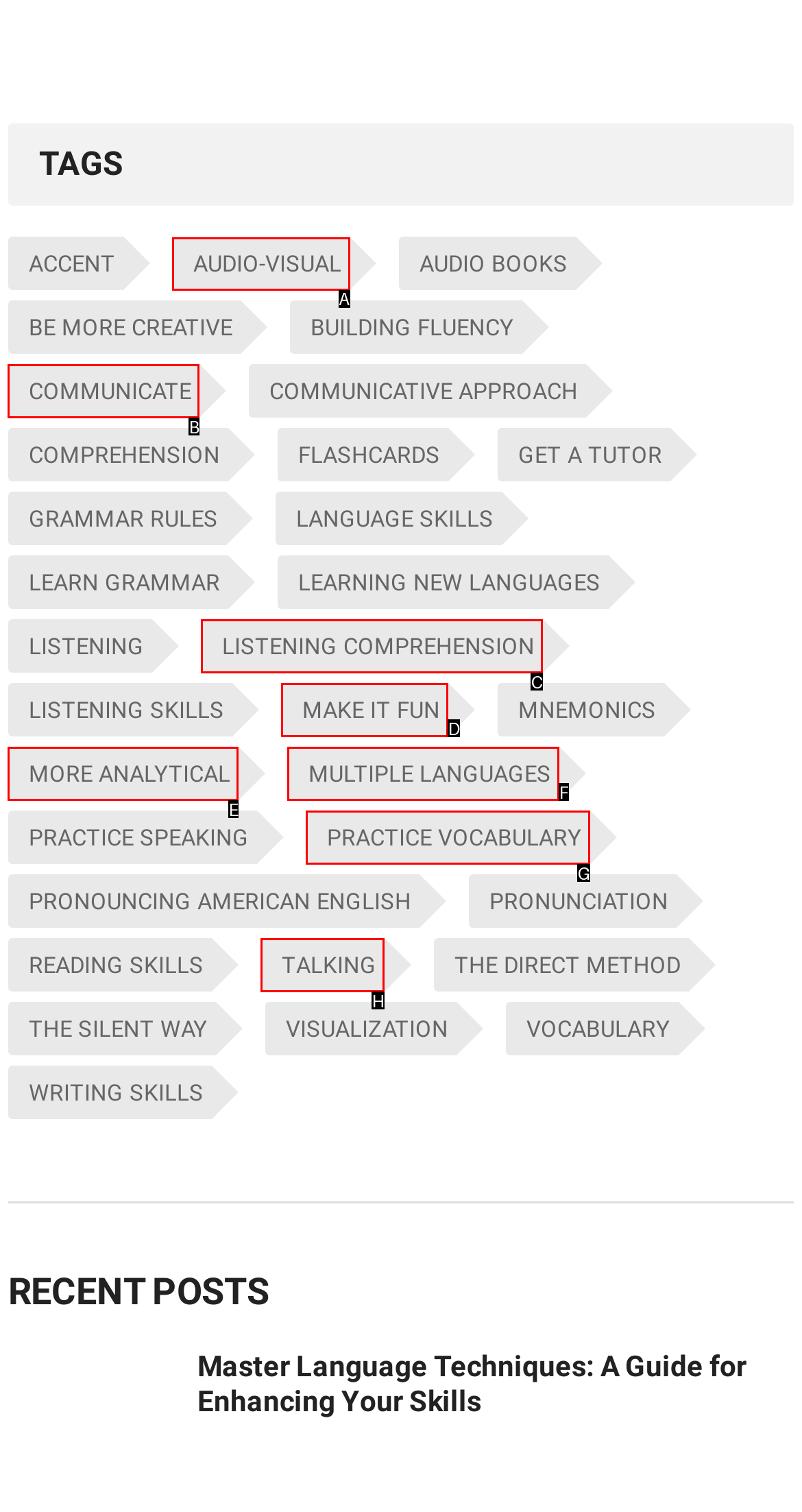Choose the letter of the UI element necessary for this task: Explore Audio-Visual
Answer with the correct letter.

A